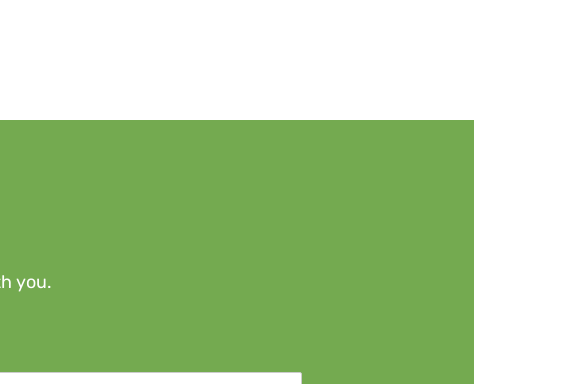What is the purpose of the message in the center? Examine the screenshot and reply using just one word or a brief phrase.

To invite engagement